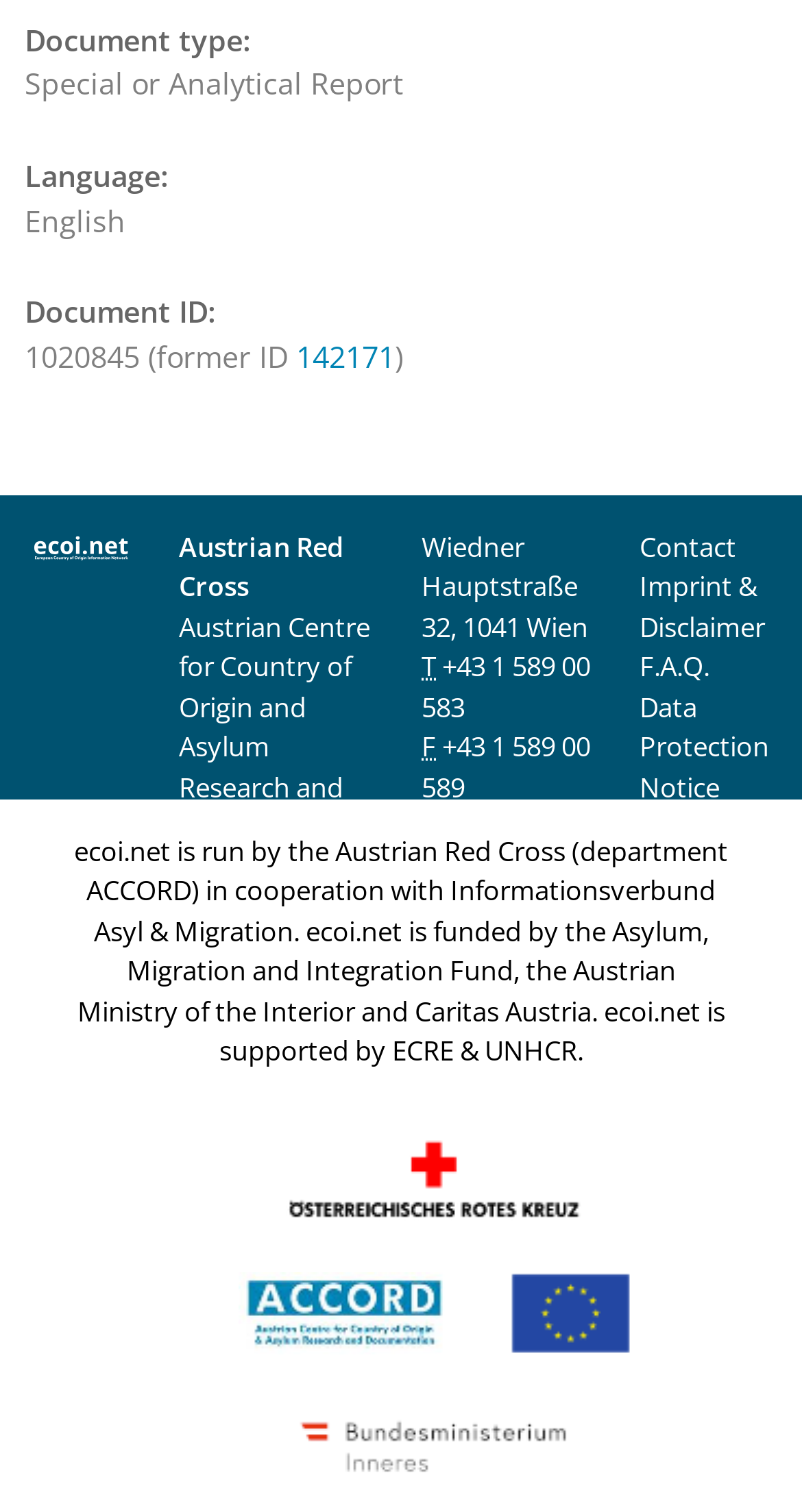Please locate the bounding box coordinates of the element that should be clicked to complete the given instruction: "contact the Austrian Red Cross".

[0.526, 0.428, 0.736, 0.479]